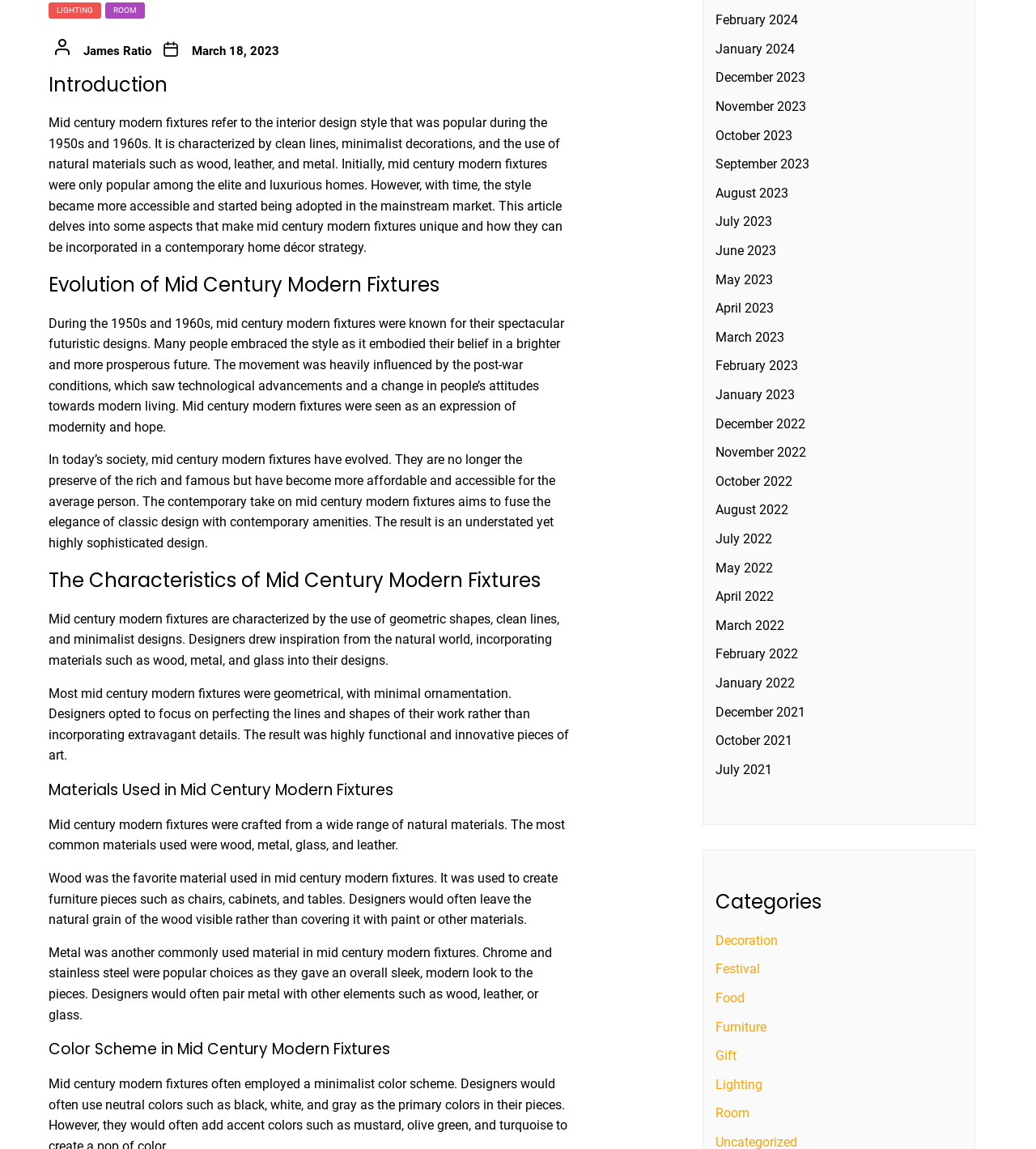Extract the bounding box coordinates for the UI element described as: "March 18, 2023March 10, 2023".

[0.185, 0.038, 0.269, 0.051]